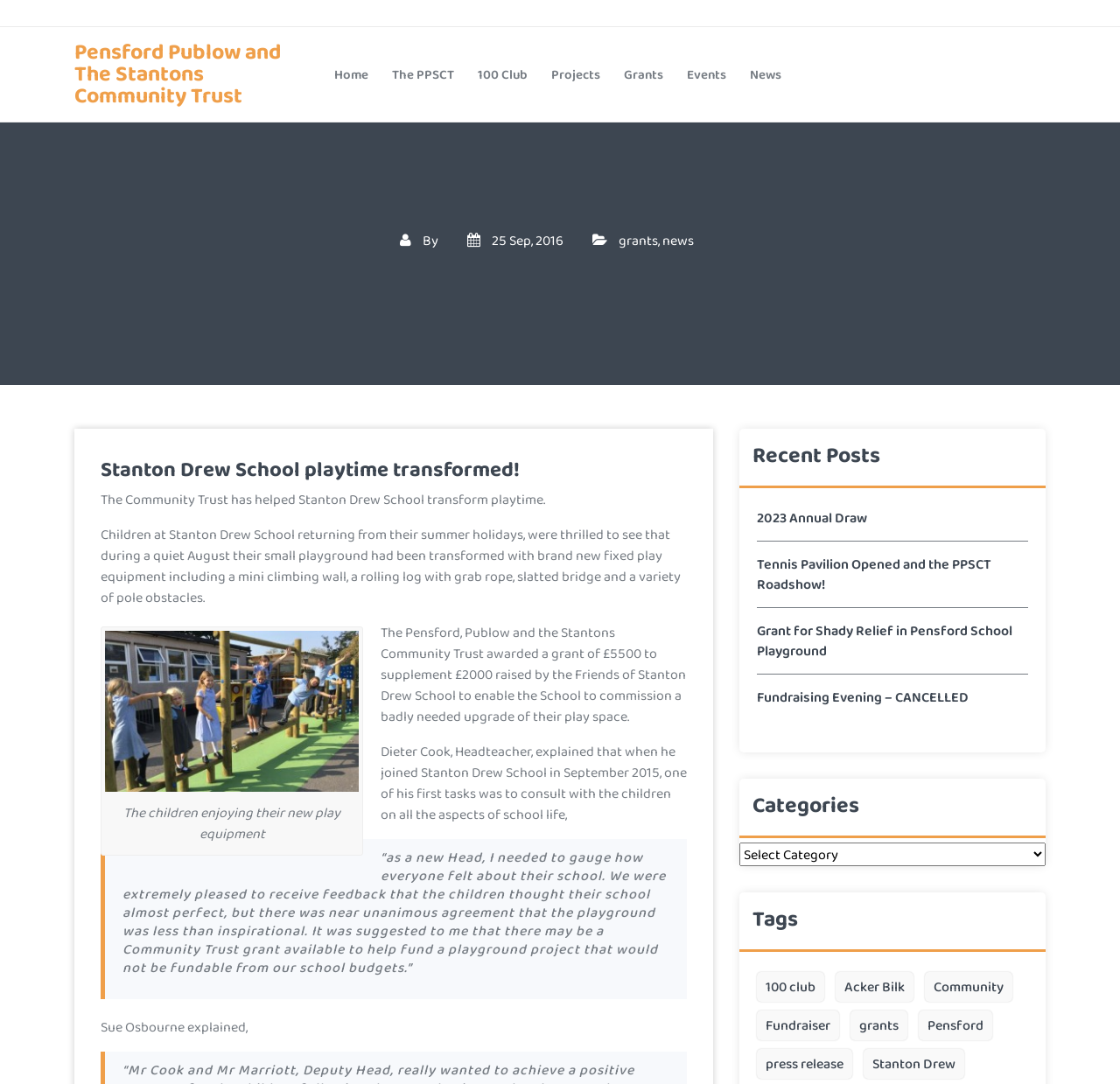Please find the bounding box coordinates of the element's region to be clicked to carry out this instruction: "Search for products".

None